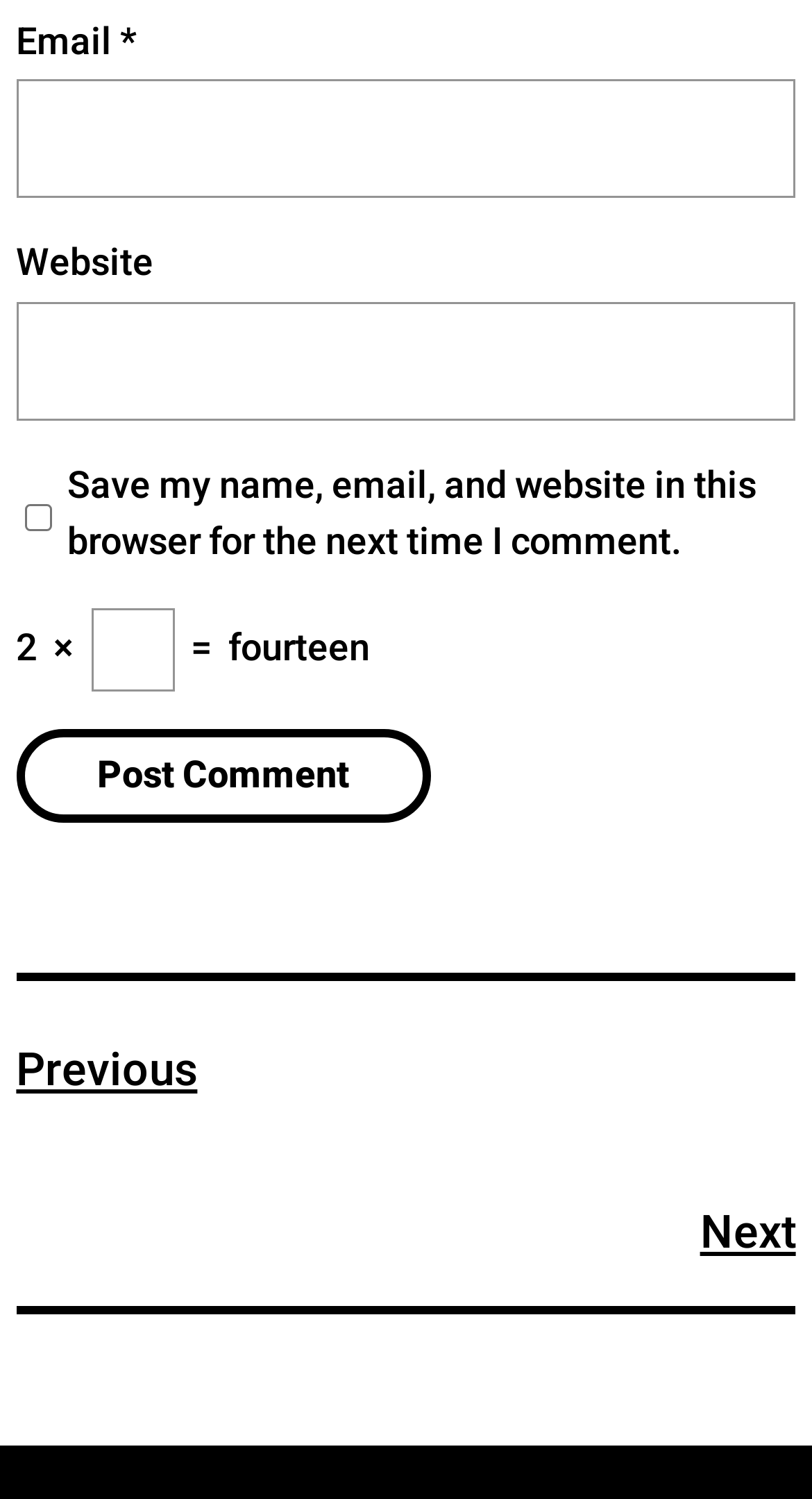What is the label of the first input field?
Based on the visual content, answer with a single word or a brief phrase.

Email